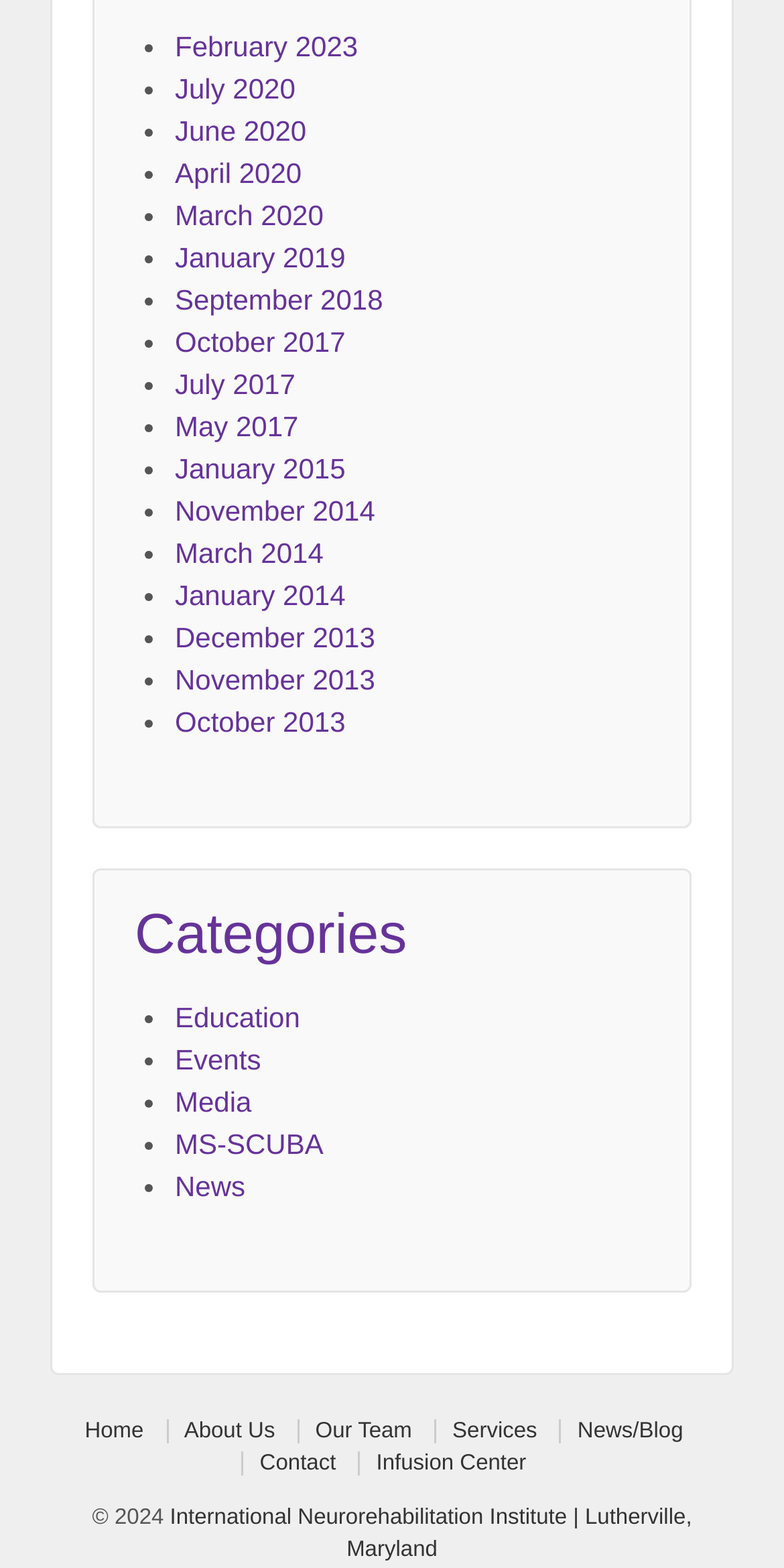Provide the bounding box coordinates for the area that should be clicked to complete the instruction: "Go to Tournaments".

None